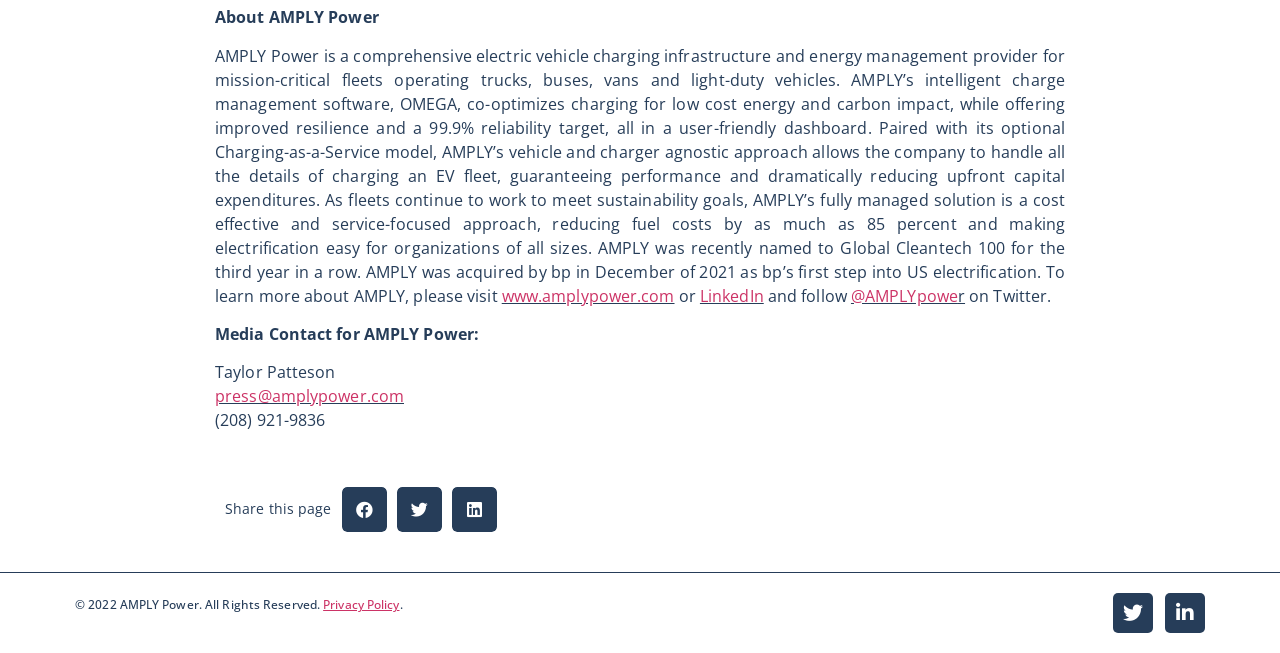Respond to the following question with a brief word or phrase:
How much can fuel costs be reduced by using AMPLY's solution?

85 percent